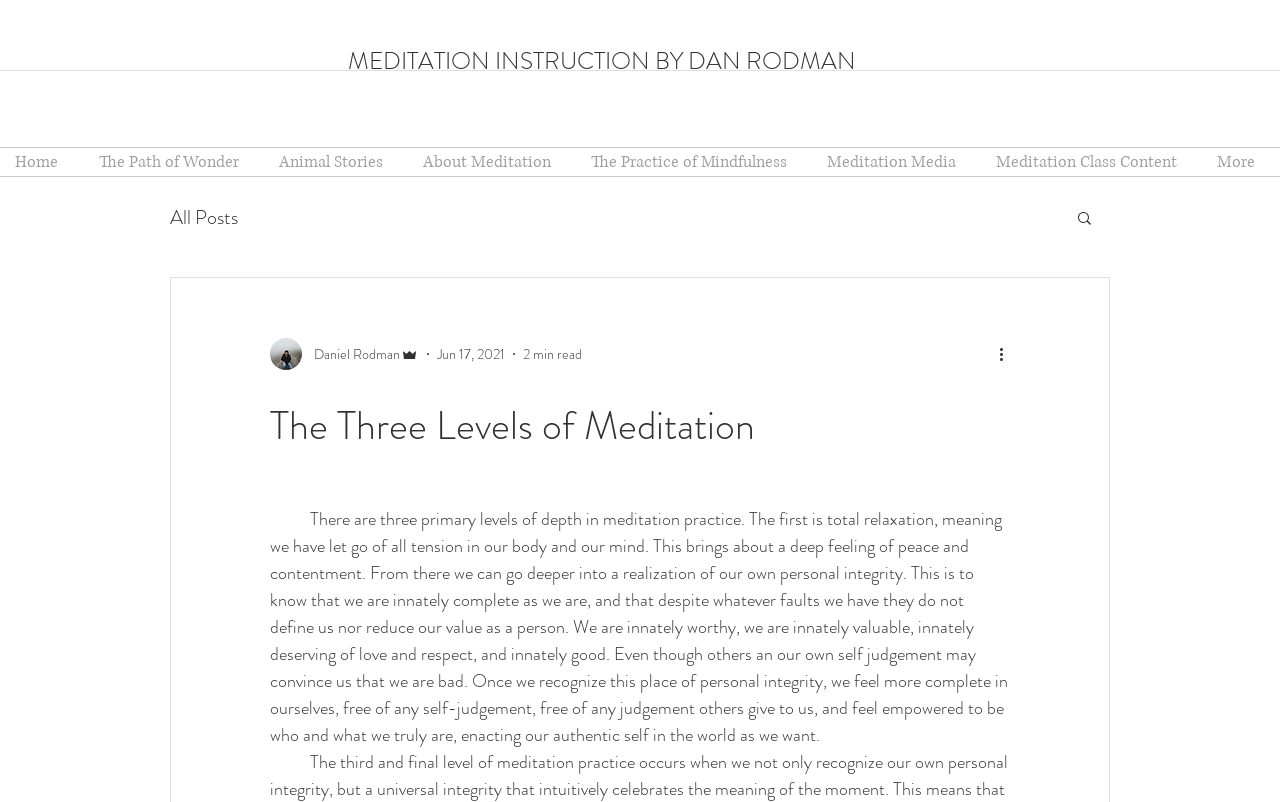Can you find the bounding box coordinates of the area I should click to execute the following instruction: "View all blog posts"?

[0.133, 0.253, 0.186, 0.289]